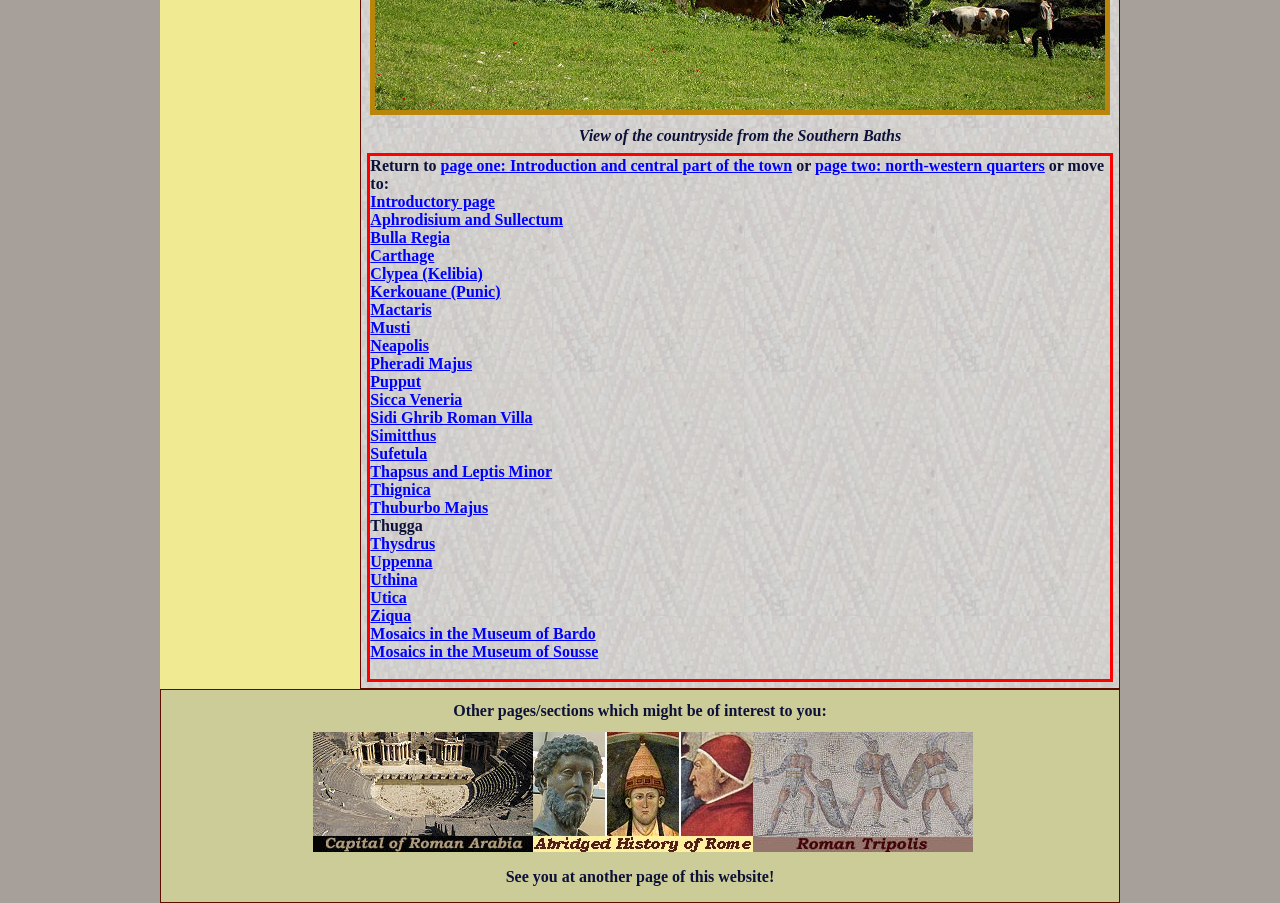With the given screenshot of a webpage, locate the red rectangle bounding box and extract the text content using OCR.

Return to page one: Introduction and central part of the town or page two: north-western quarters or move to: Introductory page Aphrodisium and Sullectum Bulla Regia Carthage Clypea (Kelibia) Kerkouane (Punic) Mactaris Musti Neapolis Pheradi Majus Pupput Sicca Veneria Sidi Ghrib Roman Villa Simitthus Sufetula Thapsus and Leptis Minor Thignica Thuburbo Majus Thugga Thysdrus Uppenna Uthina Utica Ziqua Mosaics in the Museum of Bardo Mosaics in the Museum of Sousse